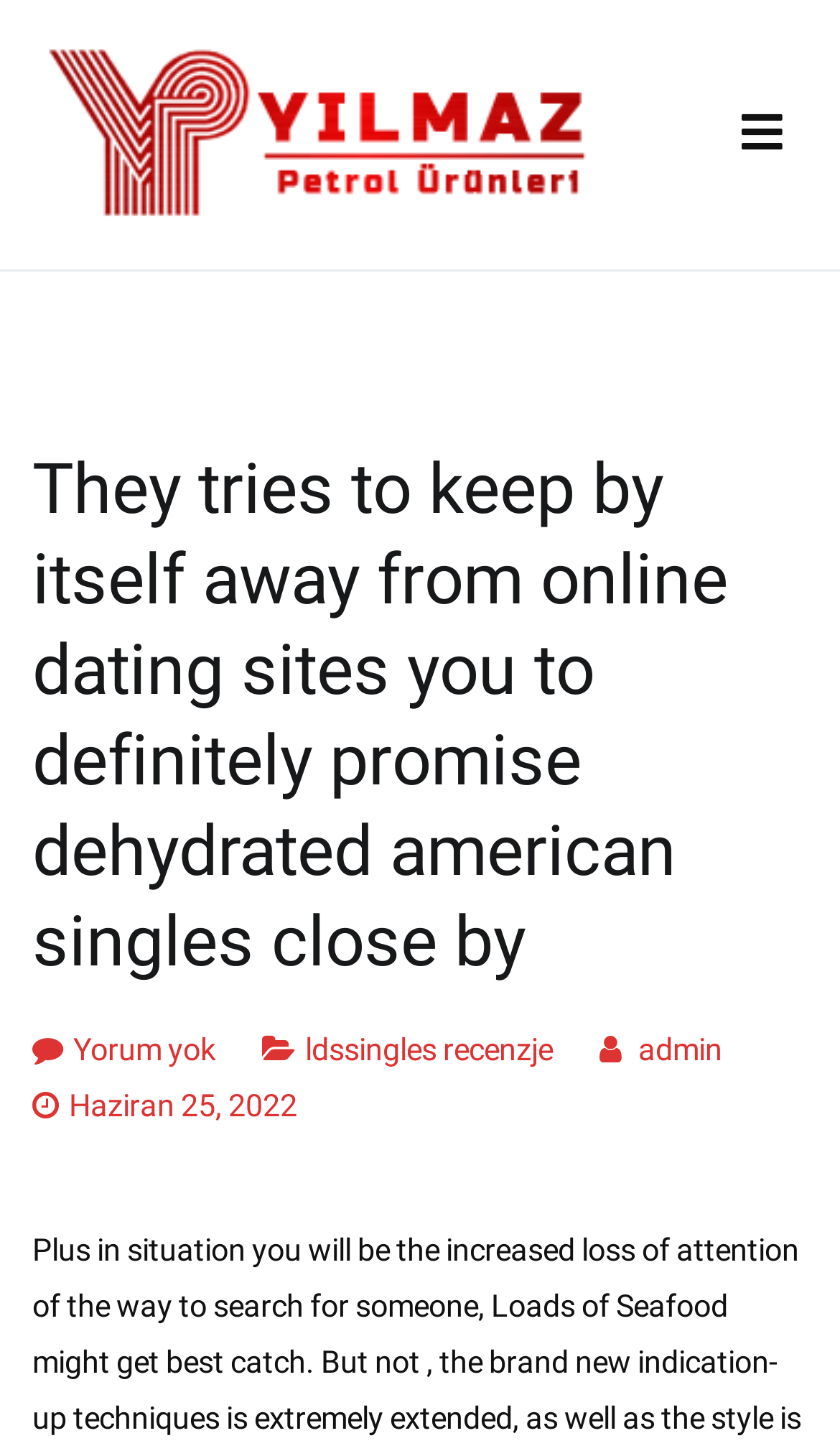What is the type of the second element in the primary menu?
Examine the image closely and answer the question with as much detail as possible.

The primary menu is located at the top-right corner of the webpage, and the second element in the menu is a link with the text 'ldssingles recenzje'.